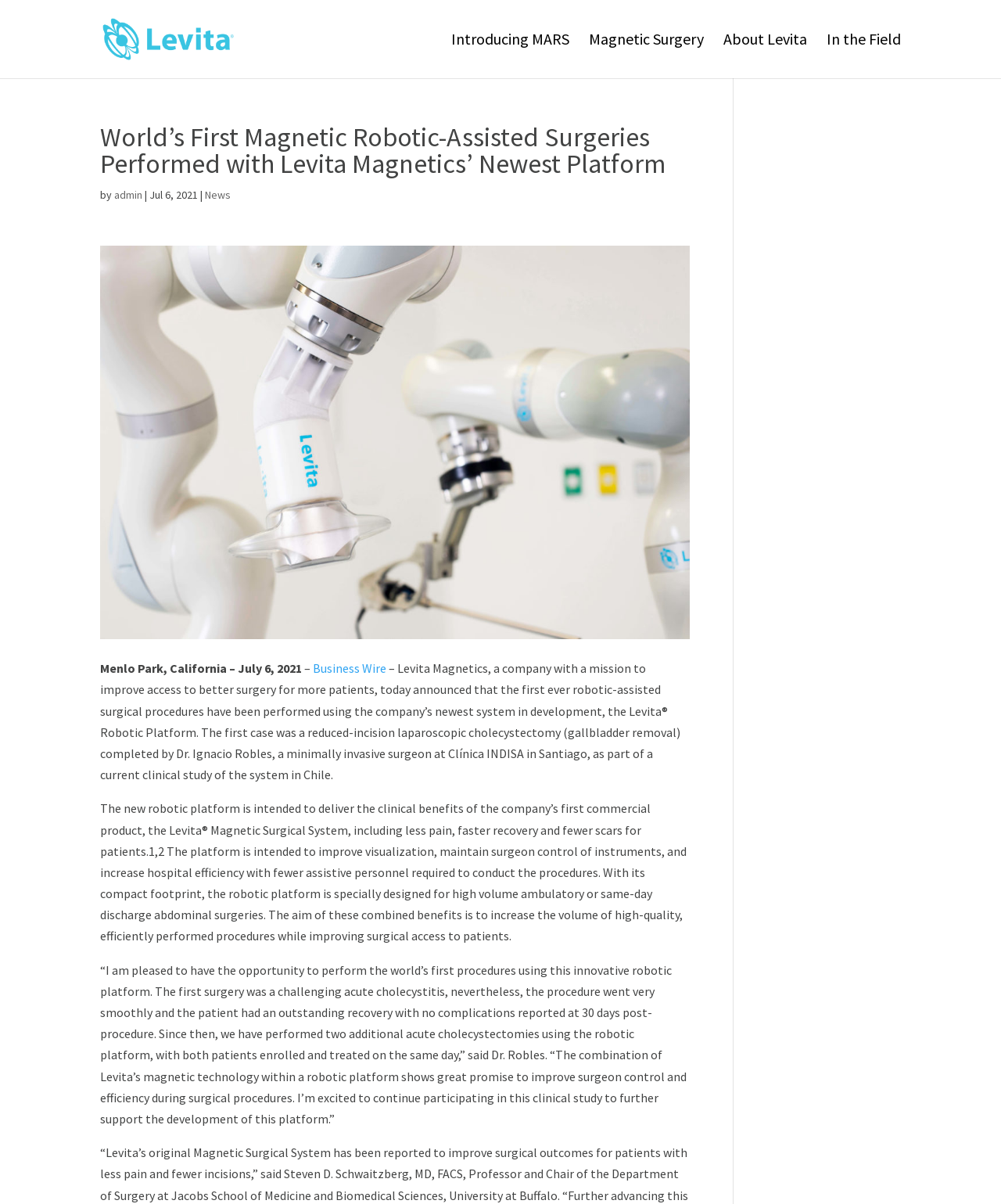Determine the bounding box coordinates of the region that needs to be clicked to achieve the task: "Go to About Levita".

[0.723, 0.028, 0.806, 0.065]